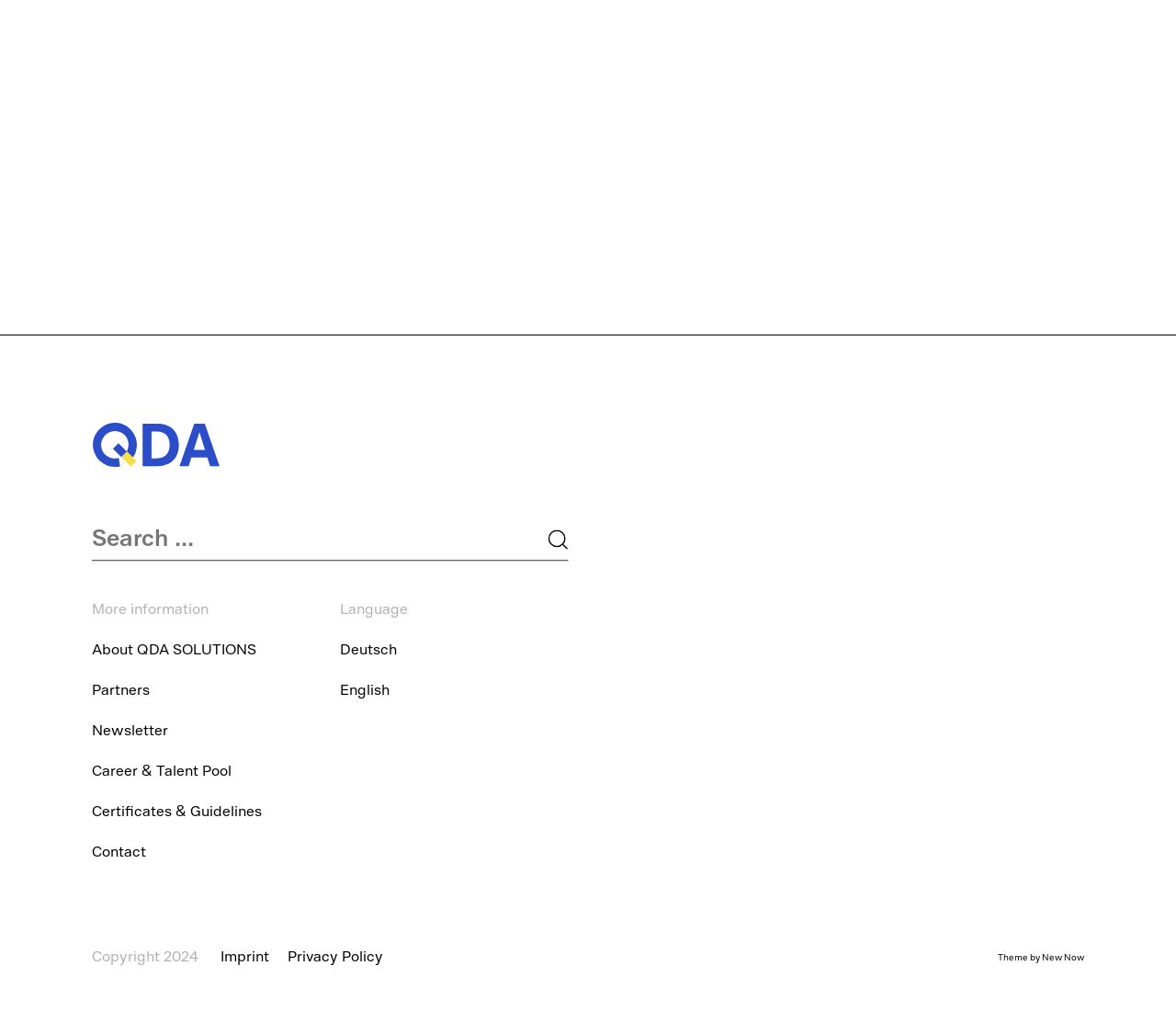Please identify the bounding box coordinates of the clickable region that I should interact with to perform the following instruction: "Switch to English language". The coordinates should be expressed as four float numbers between 0 and 1, i.e., [left, top, right, bottom].

[0.289, 0.659, 0.5, 0.68]